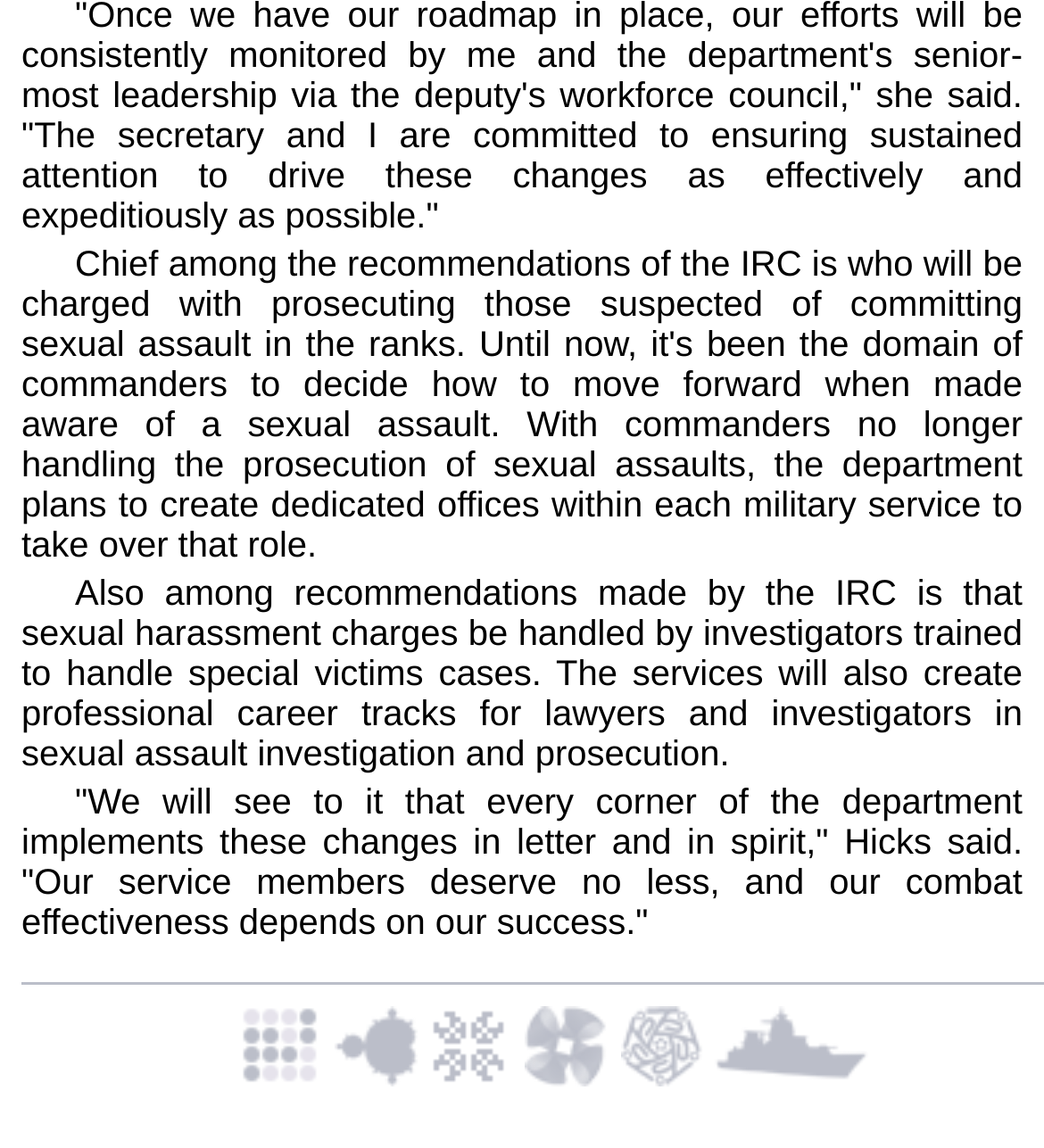Give a concise answer using one word or a phrase to the following question:
What is the topic of the quoted text?

Sexual harassment